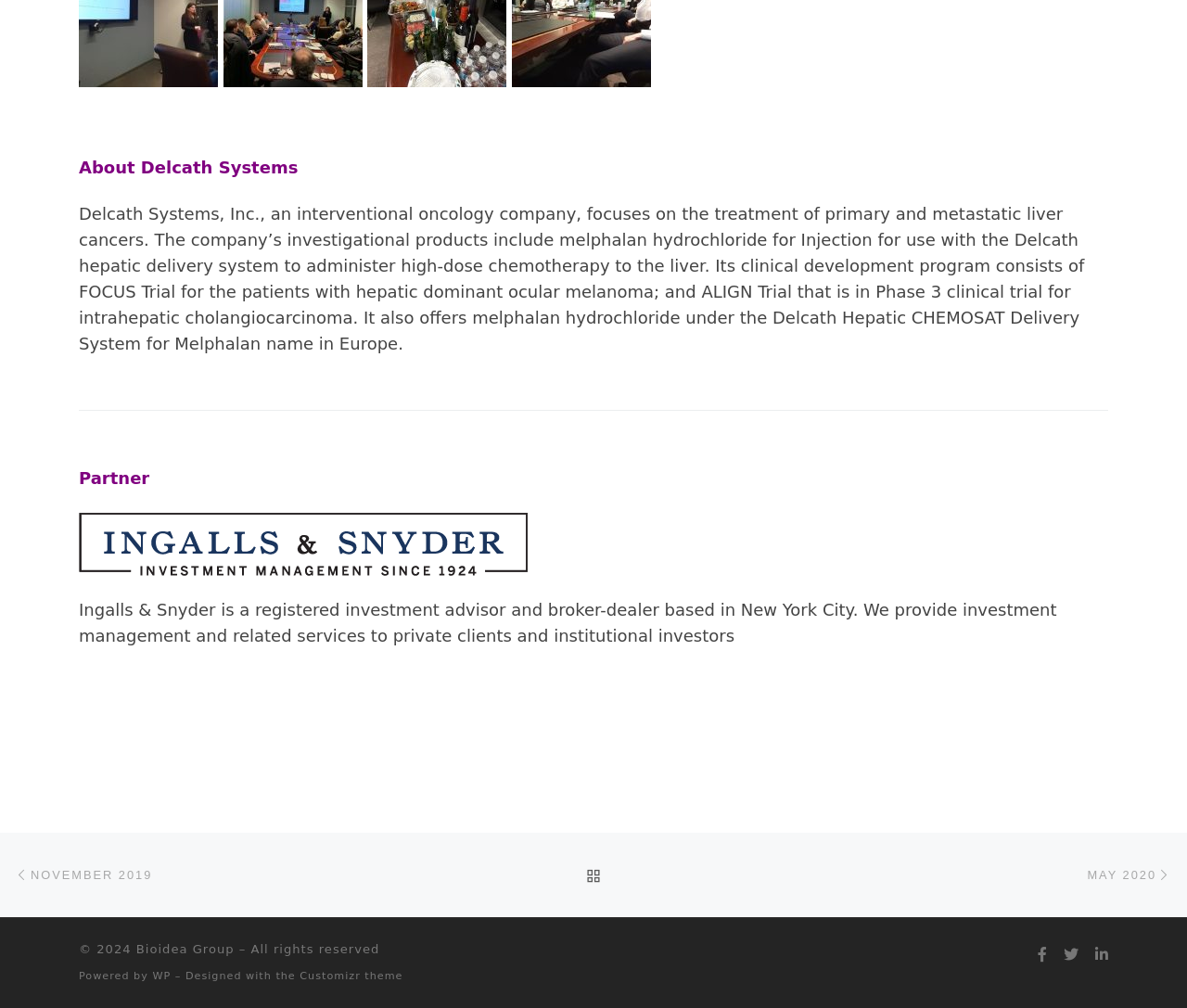Predict the bounding box of the UI element based on the description: "Customizr theme". The coordinates should be four float numbers between 0 and 1, formatted as [left, top, right, bottom].

[0.253, 0.962, 0.339, 0.974]